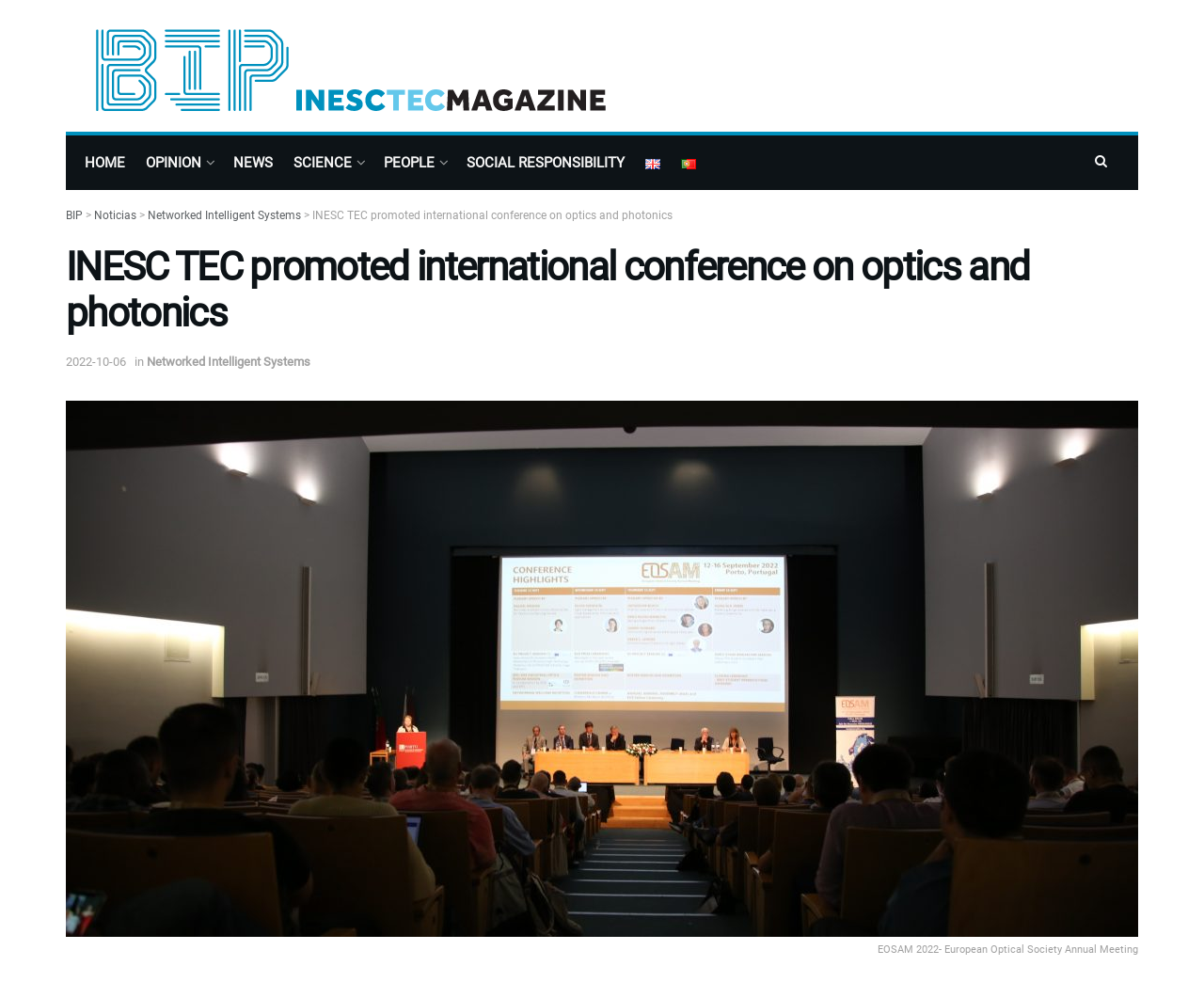Locate and extract the text of the main heading on the webpage.

INESC TEC promoted international conference on optics and photonics